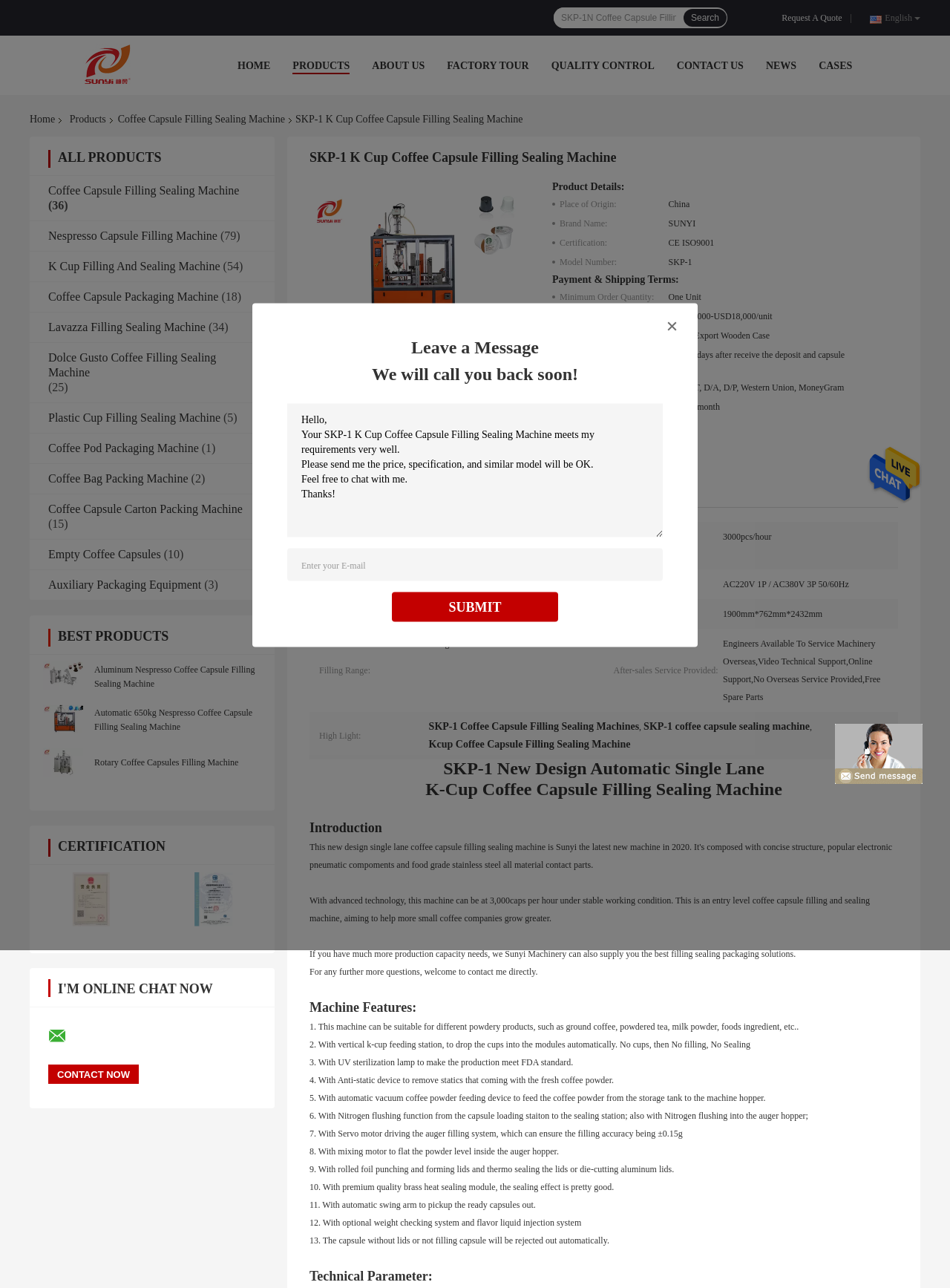Identify the bounding box coordinates of the section that should be clicked to achieve the task described: "Send a message".

[0.879, 0.562, 0.971, 0.609]